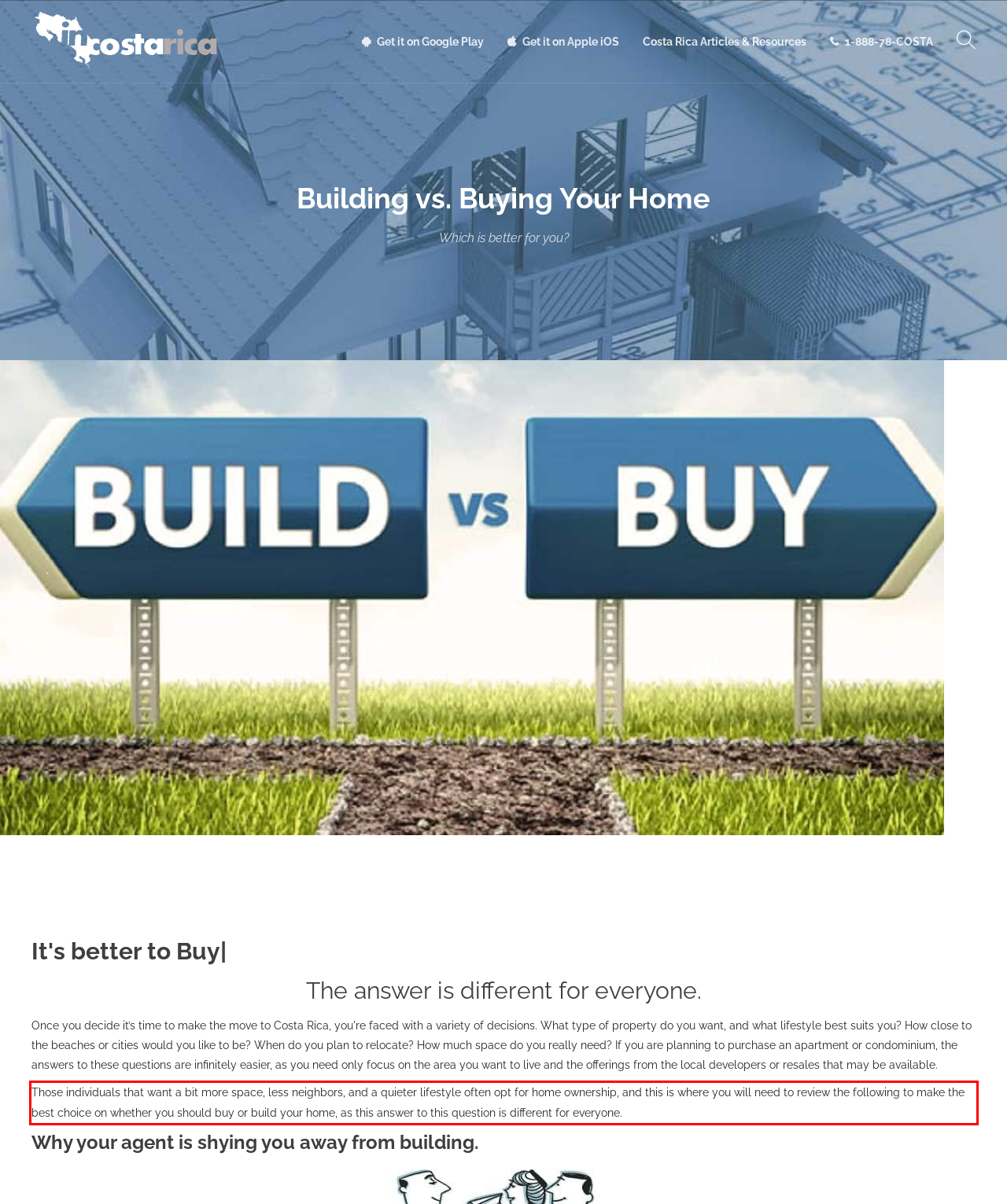You are provided with a screenshot of a webpage that includes a red bounding box. Extract and generate the text content found within the red bounding box.

Those individuals that want a bit more space, less neighbors, and a quieter lifestyle often opt for home ownership, and this is where you will need to review the following to make the best choice on whether you should buy or build your home, as this answer to this question is different for everyone.